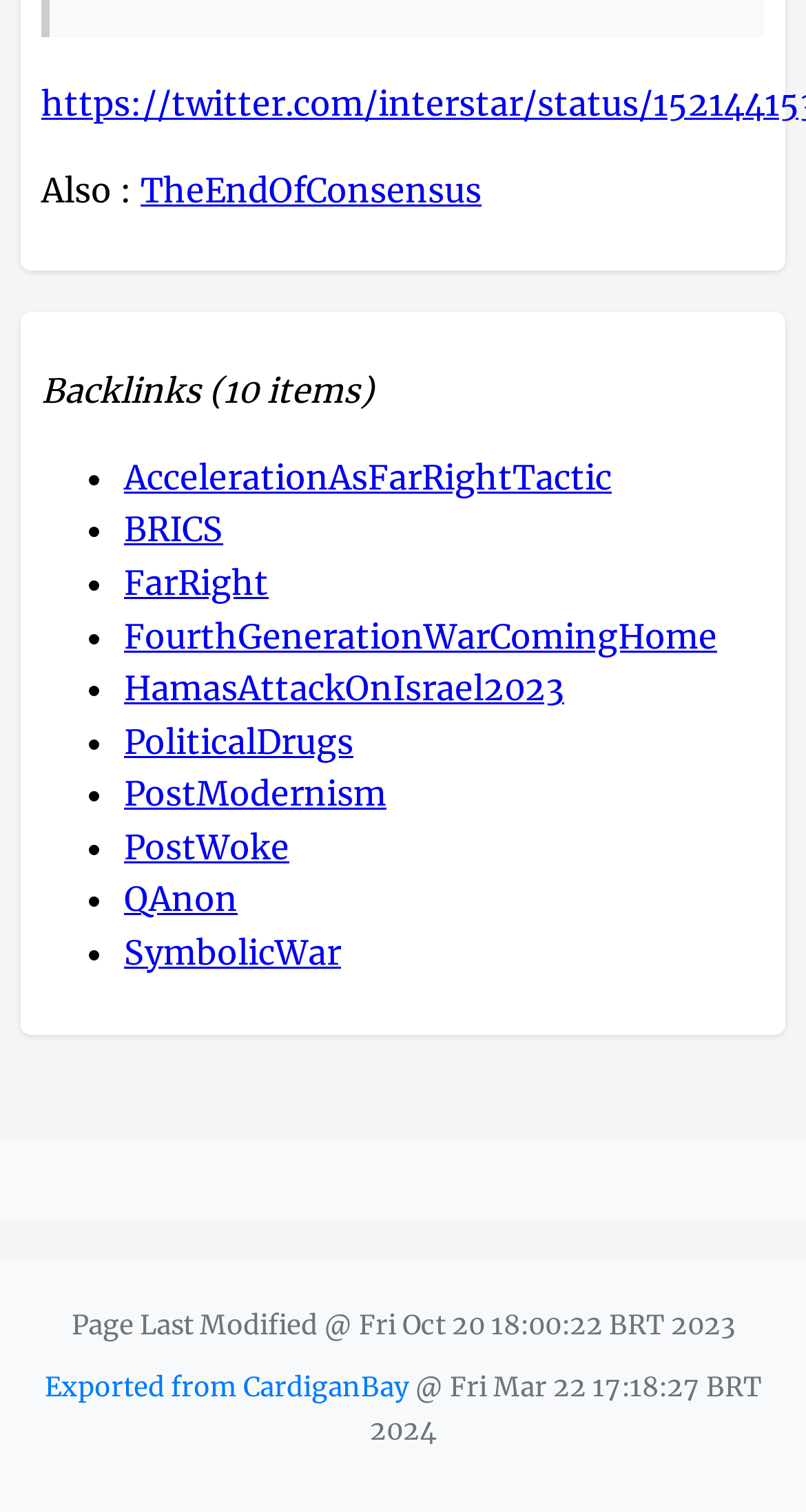Find the bounding box coordinates for the element described here: "PoliticalDrugs".

[0.154, 0.476, 0.438, 0.504]